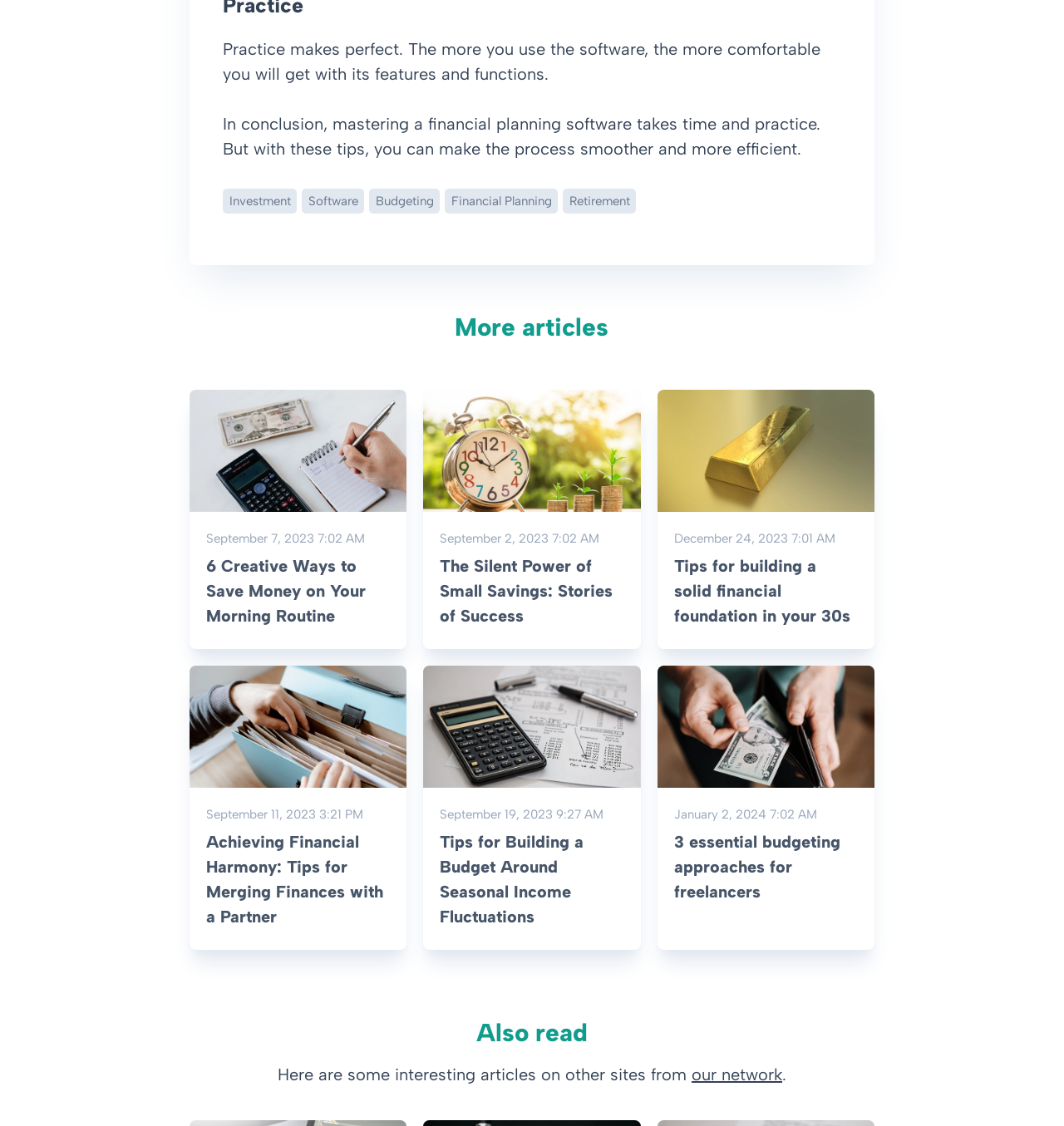Please locate the bounding box coordinates of the element that needs to be clicked to achieve the following instruction: "Read the article". The coordinates should be four float numbers between 0 and 1, i.e., [left, top, right, bottom].

None